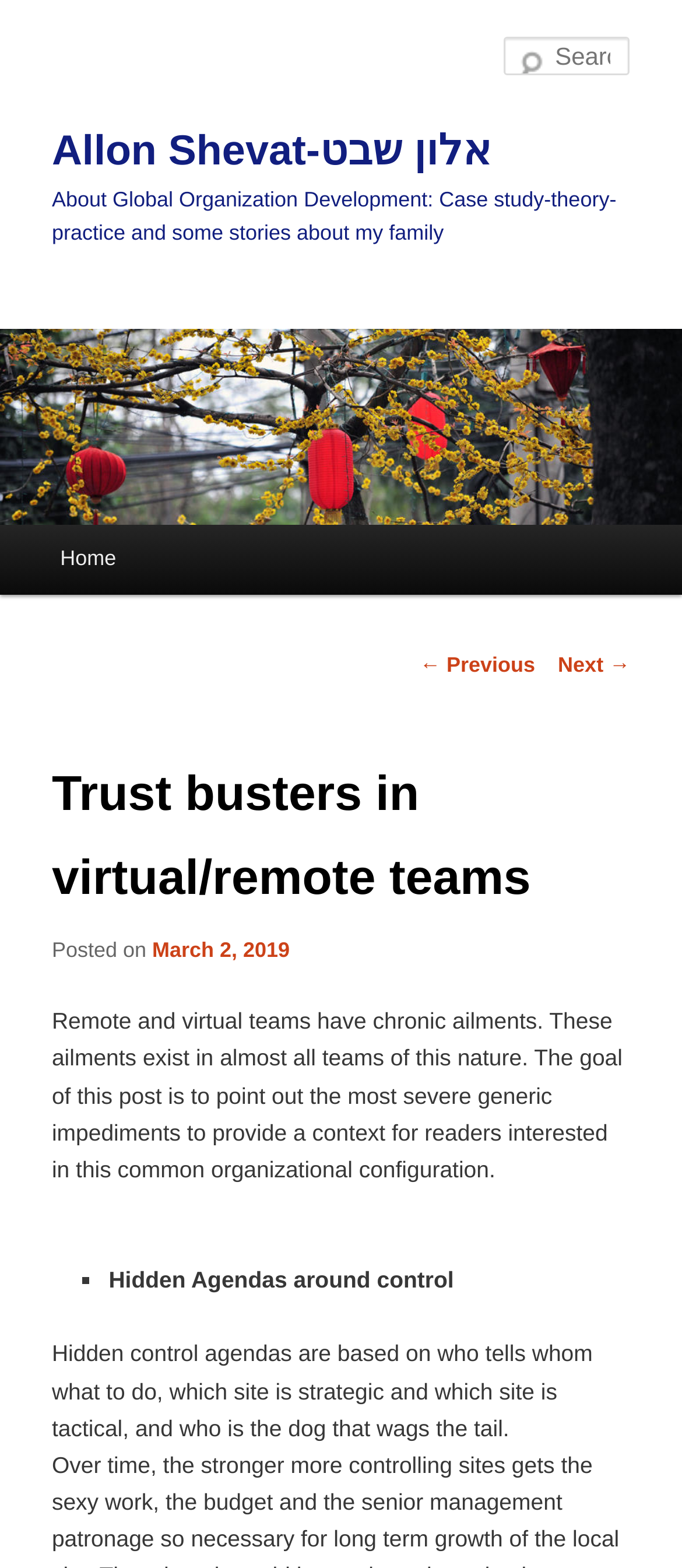Please find and give the text of the main heading on the webpage.

Allon Shevat-אלון שבט